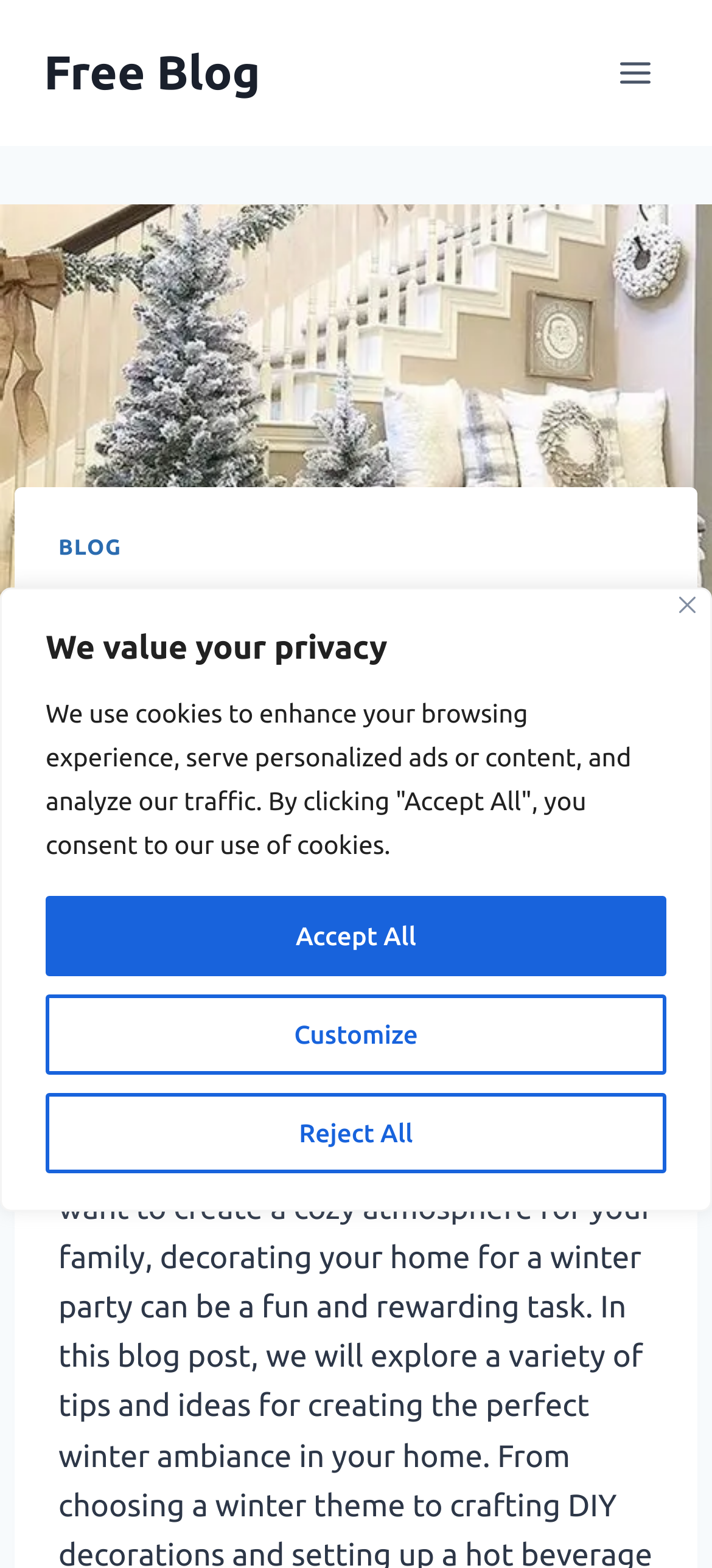Identify the coordinates of the bounding box for the element described below: "Real estate". Return the coordinates as four float numbers between 0 and 1: [left, top, right, bottom].

None